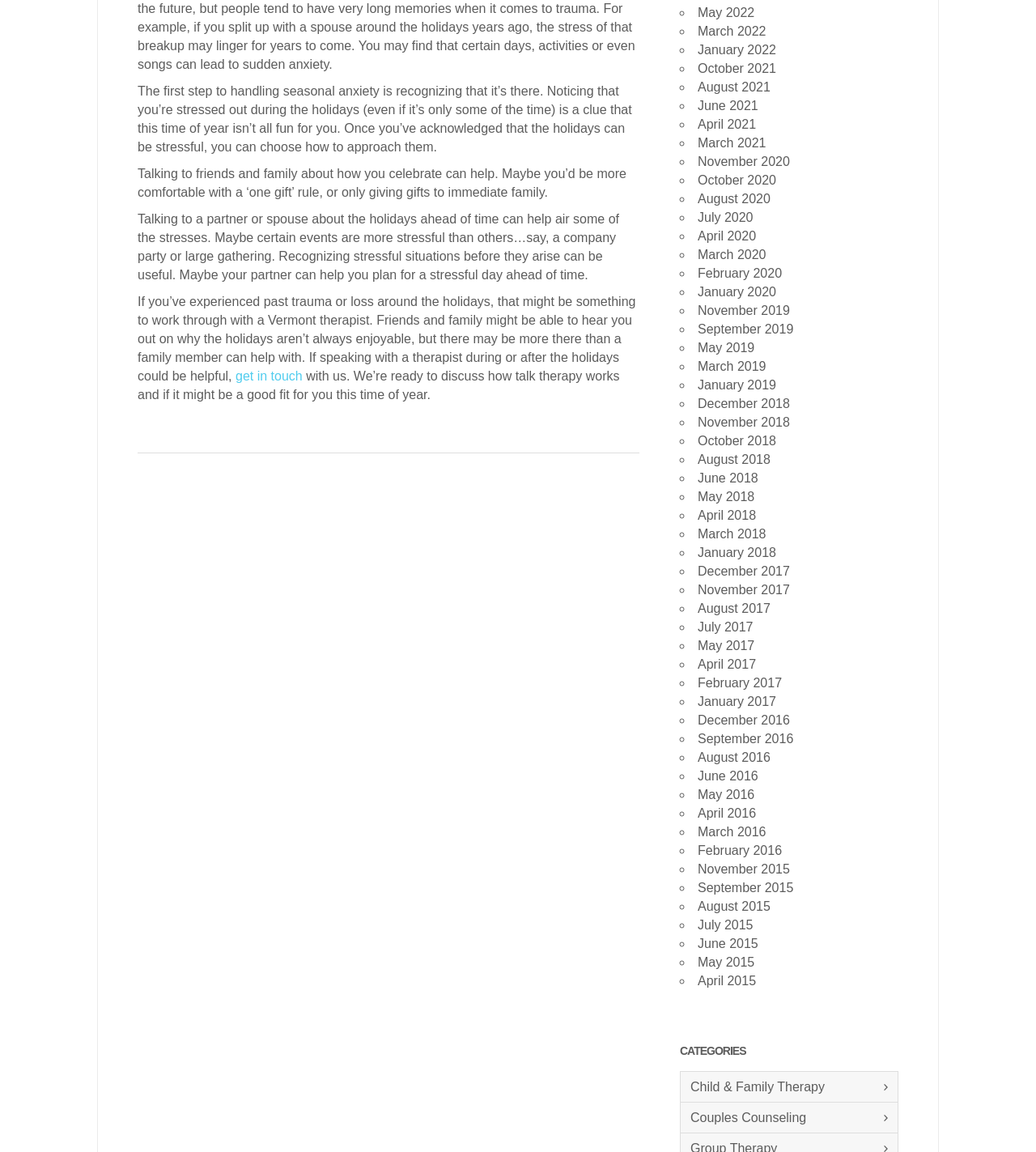Identify the bounding box coordinates of the specific part of the webpage to click to complete this instruction: "learn about talking to a partner or spouse".

[0.133, 0.184, 0.598, 0.245]